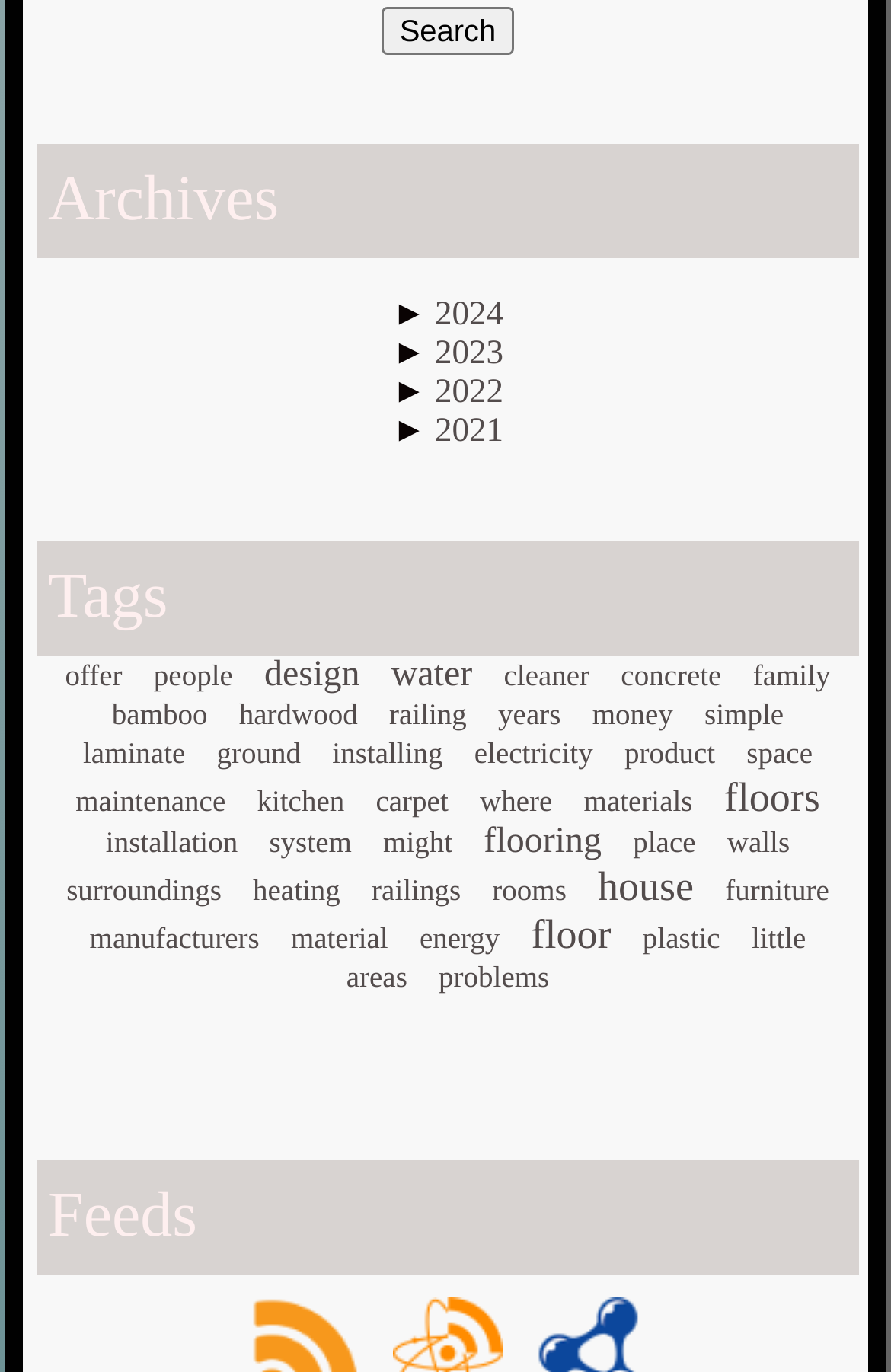Identify the bounding box coordinates of the part that should be clicked to carry out this instruction: "View archives from 2024".

[0.488, 0.217, 0.565, 0.244]